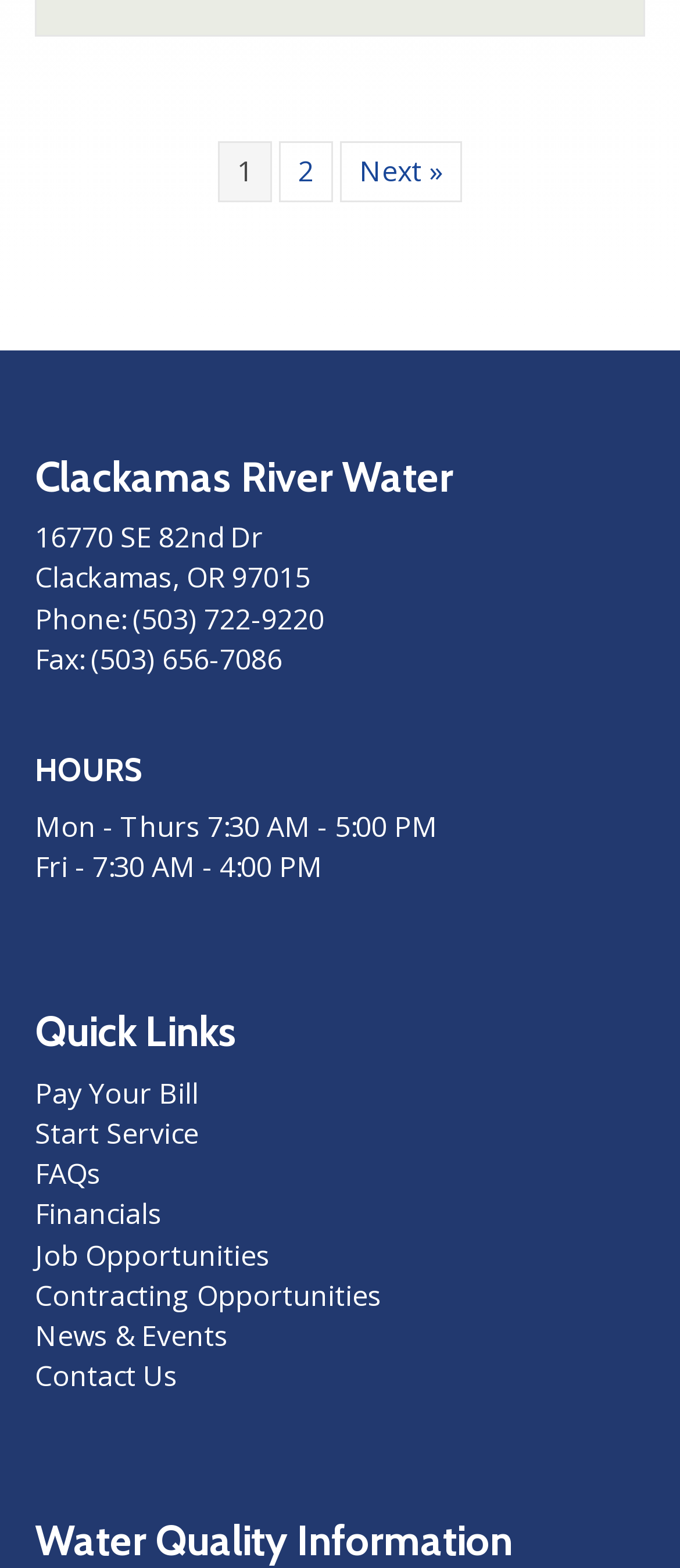Can you identify the bounding box coordinates of the clickable region needed to carry out this instruction: 'Visit '16770 SE 82nd Dr Clackamas, OR 97015''? The coordinates should be four float numbers within the range of 0 to 1, stated as [left, top, right, bottom].

[0.051, 0.331, 0.456, 0.381]